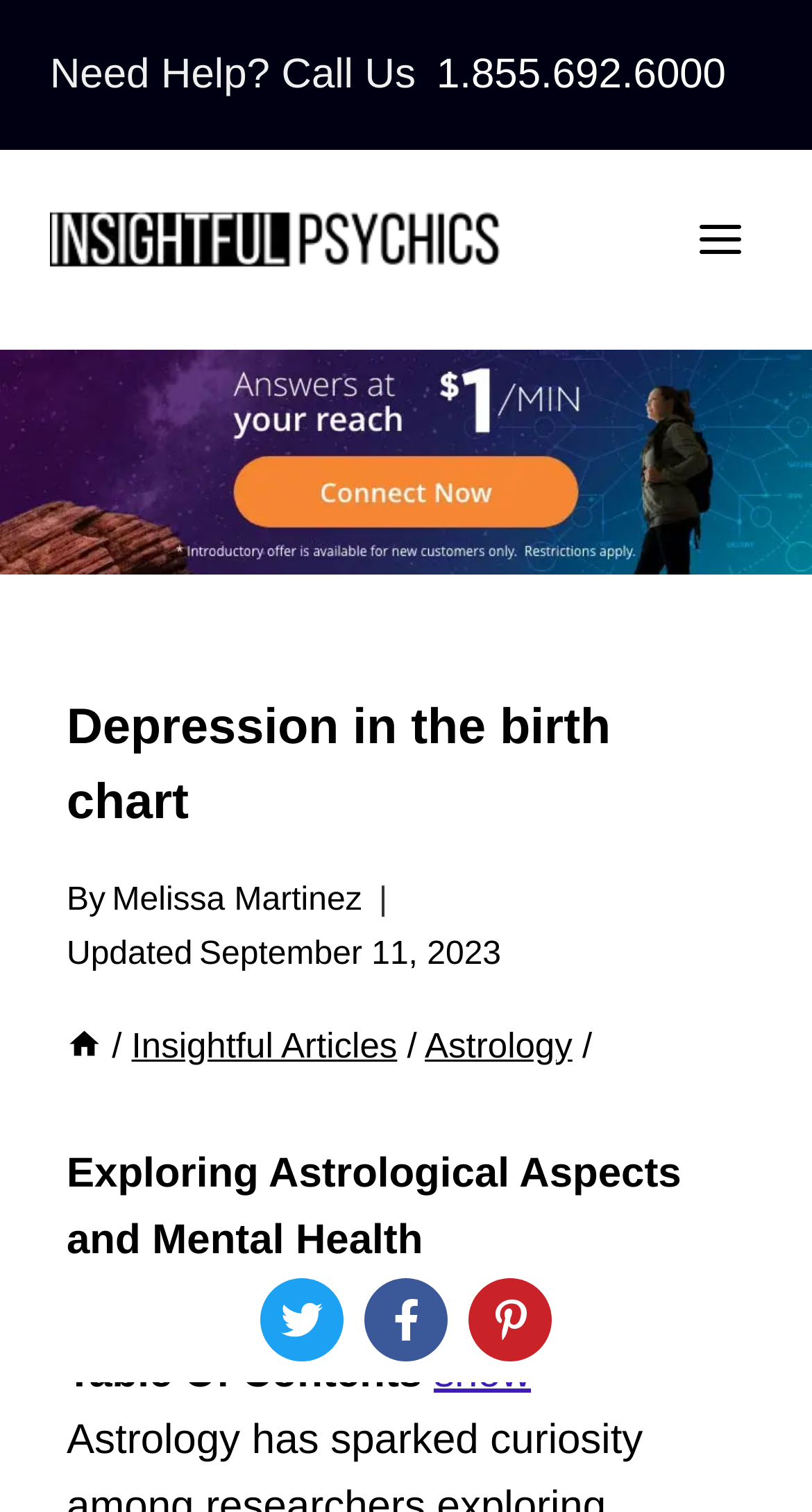Find the bounding box coordinates of the clickable element required to execute the following instruction: "Go to Home page". Provide the coordinates as four float numbers between 0 and 1, i.e., [left, top, right, bottom].

[0.082, 0.678, 0.126, 0.704]